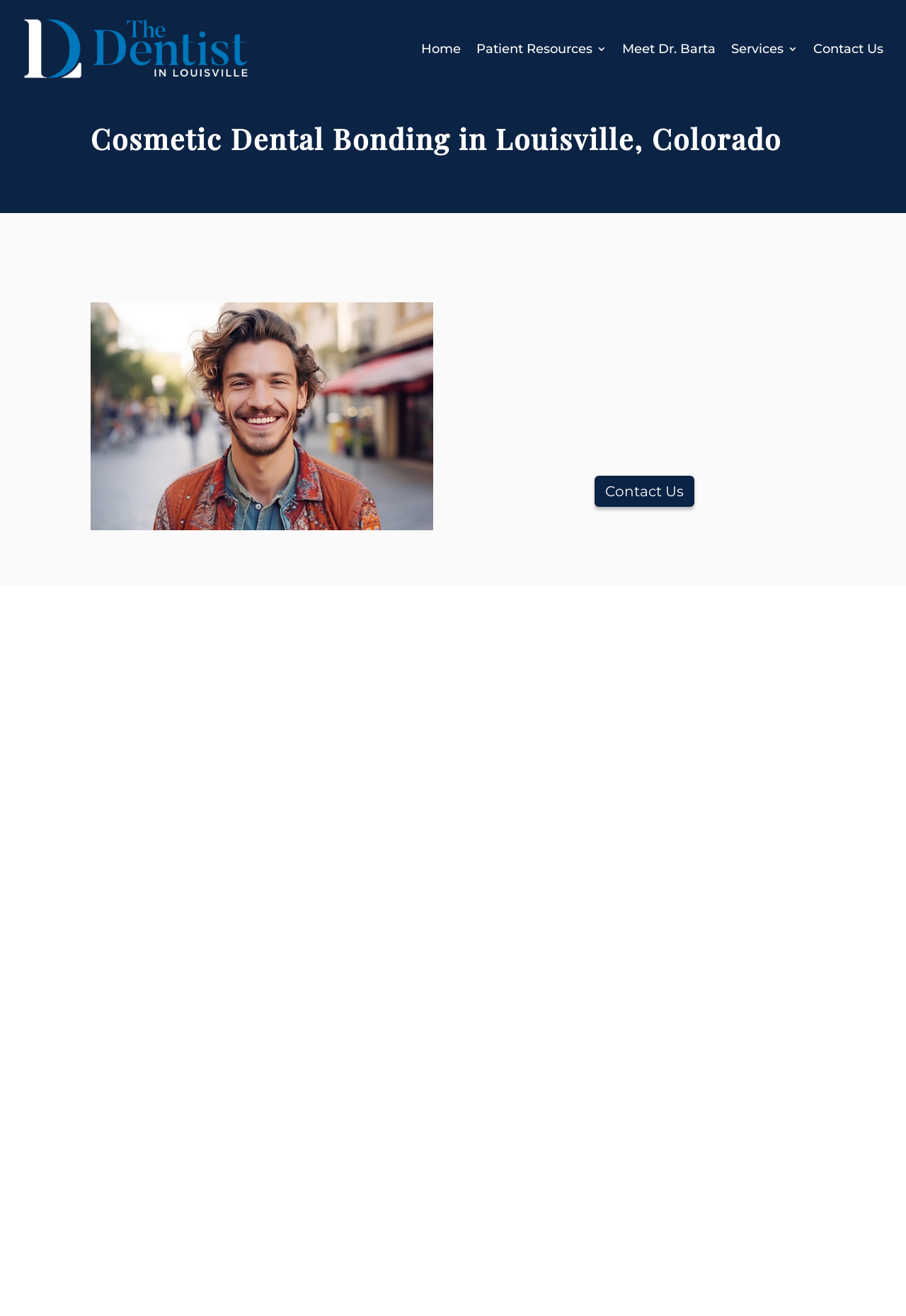Please predict the bounding box coordinates of the element's region where a click is necessary to complete the following instruction: "Contact the dentist". The coordinates should be represented by four float numbers between 0 and 1, i.e., [left, top, right, bottom].

[0.898, 0.014, 0.975, 0.06]